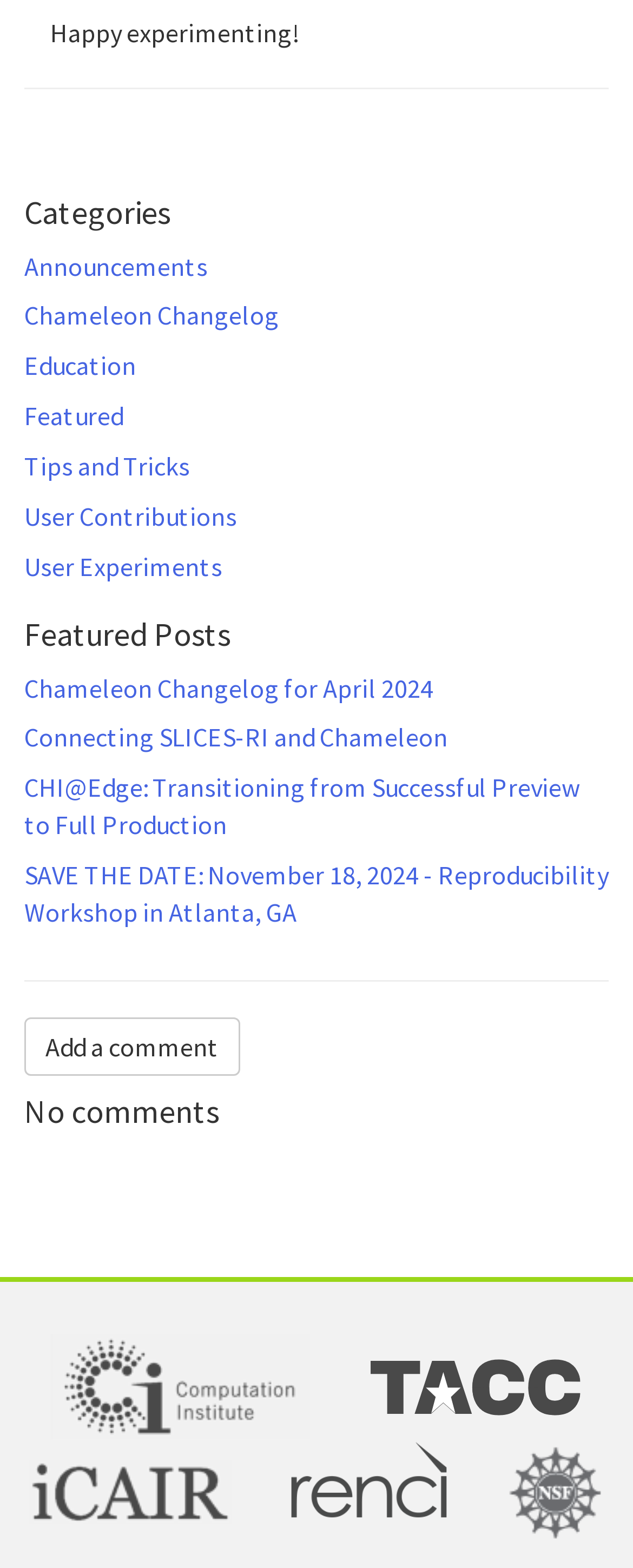Determine the bounding box coordinates for the UI element matching this description: "Chameleon Changelog for April 2024".

[0.038, 0.428, 0.685, 0.449]